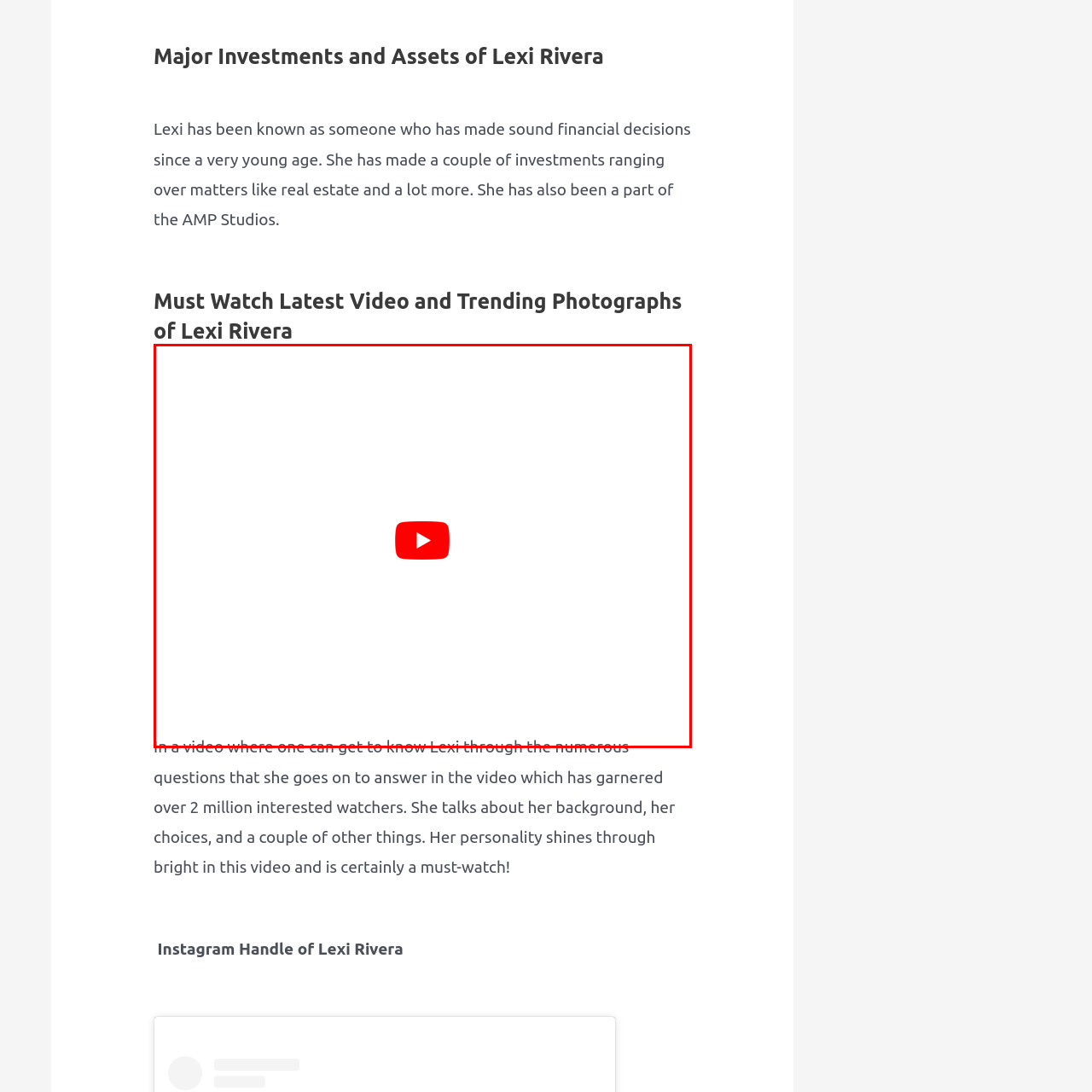How many viewers has the video attracted?
Please analyze the image within the red bounding box and offer a comprehensive answer to the question.

The number of viewers can be found in the caption, which states that the video has attracted over 2 million viewers. This information is provided to give an idea of the video's popularity and reach.